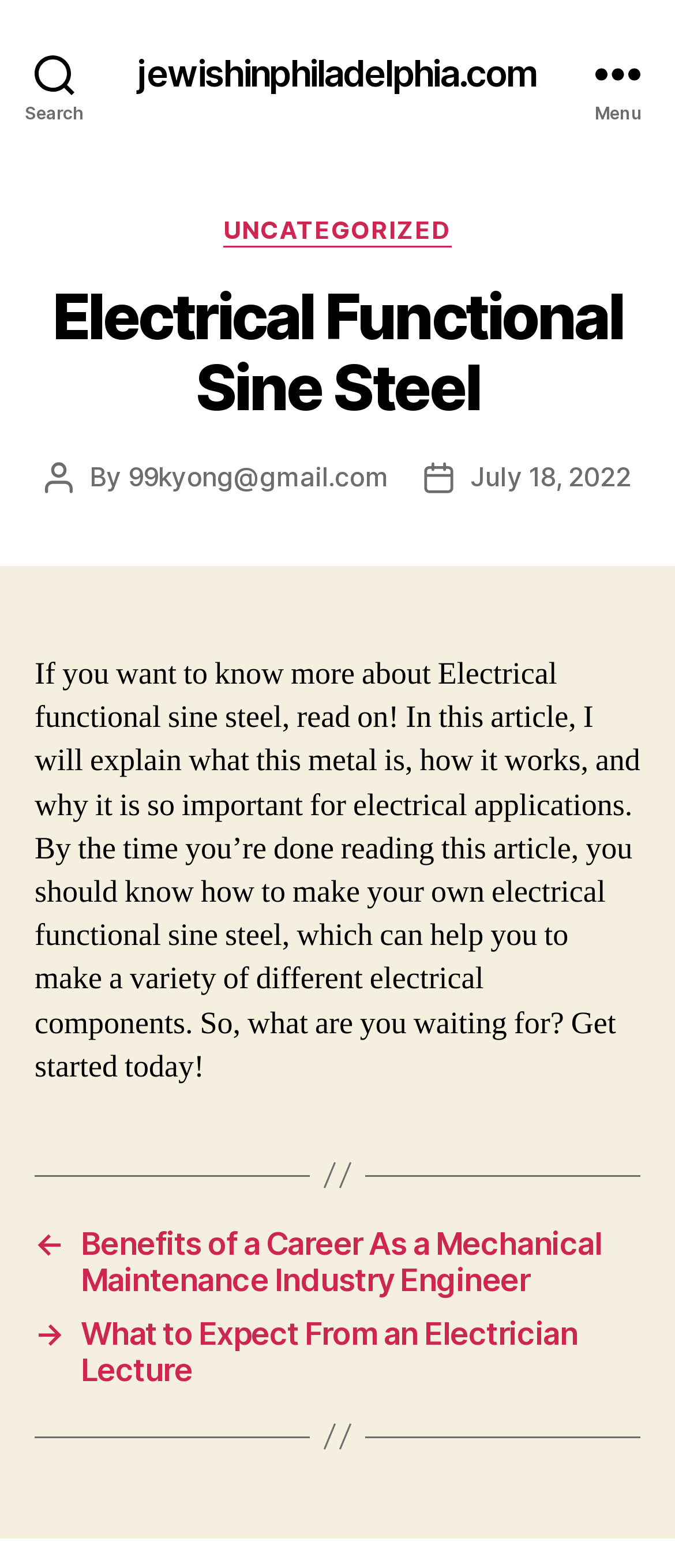Who is the author of this post?
Look at the image and answer with only one word or phrase.

99kyong@gmail.com